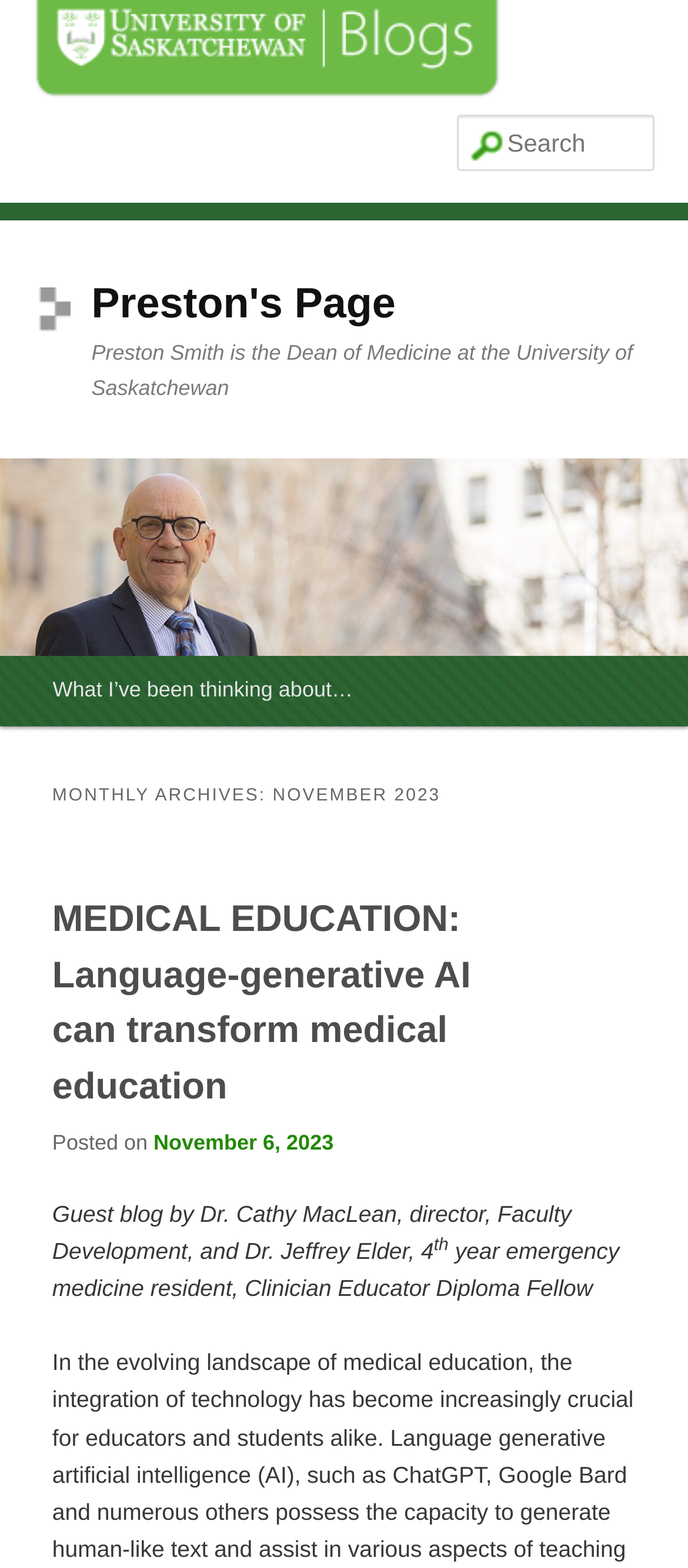Who is the Dean of Medicine at the University of Saskatchewan?
Give a detailed explanation using the information visible in the image.

The answer can be found in the second heading element, which states 'Preston Smith is the Dean of Medicine at the University of Saskatchewan'.